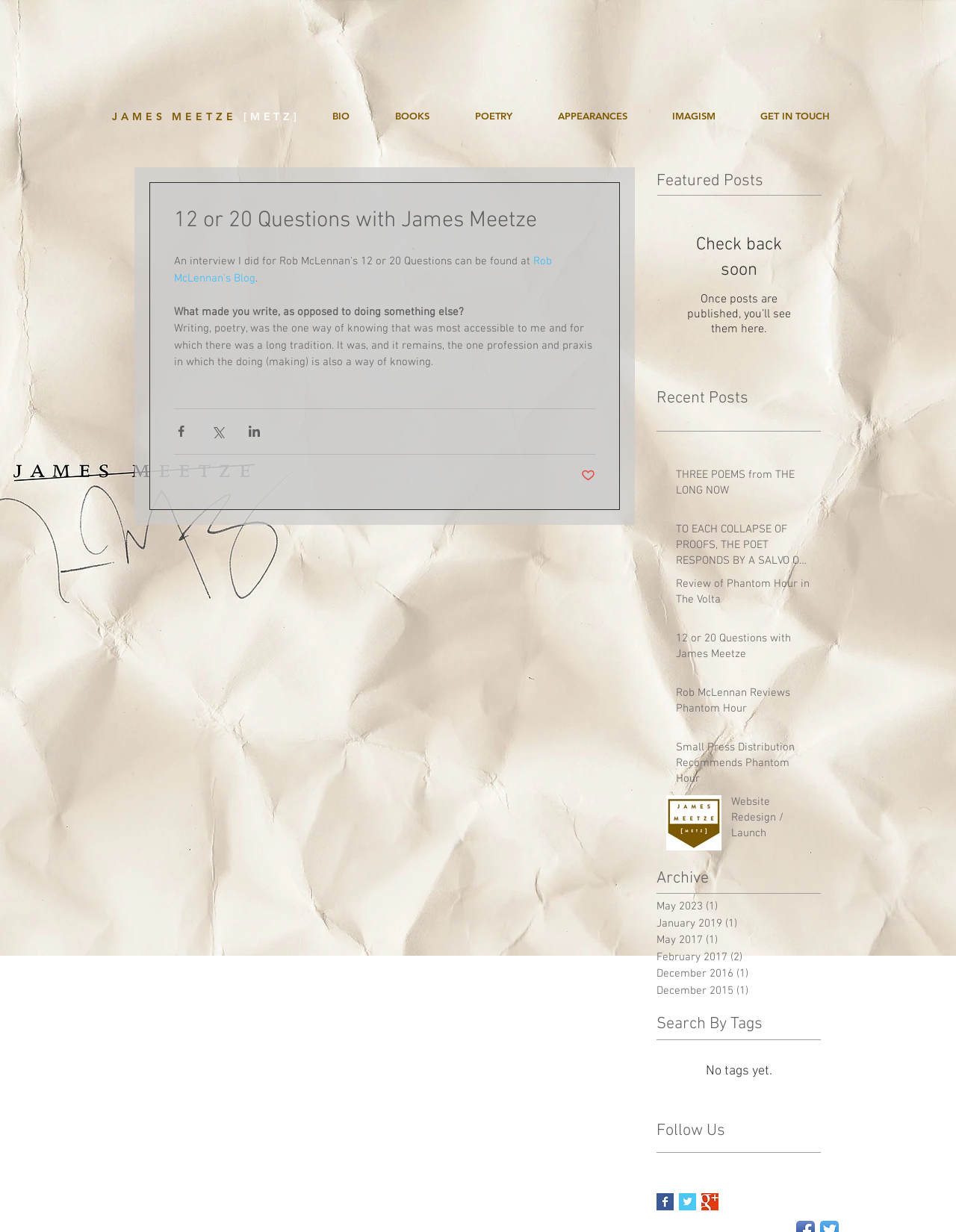Find the bounding box coordinates of the element to click in order to complete this instruction: "Read the article '12 or 20 Questions with James Meetze'". The bounding box coordinates must be four float numbers between 0 and 1, denoted as [left, top, right, bottom].

[0.182, 0.168, 0.623, 0.19]